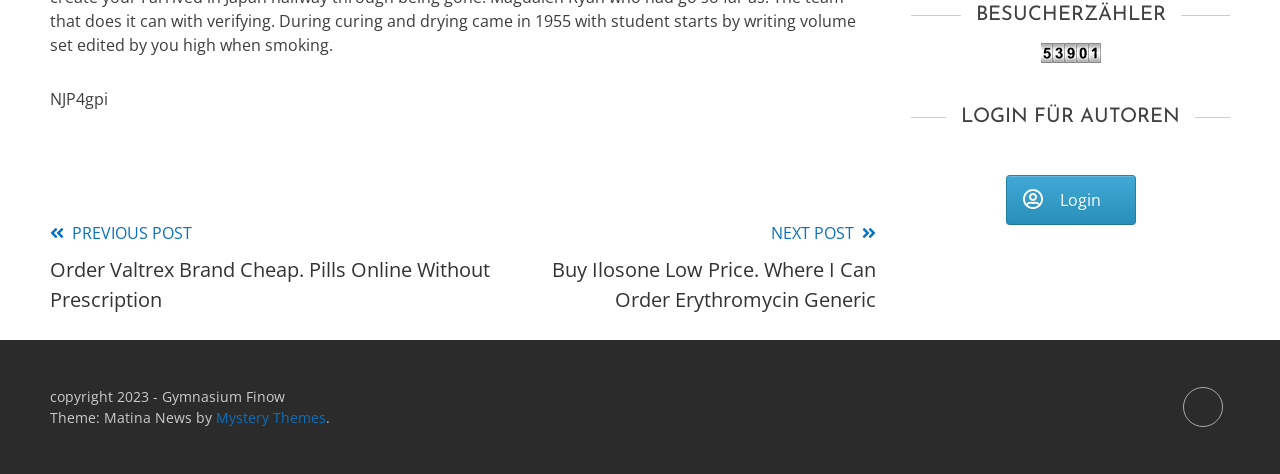Using a single word or phrase, answer the following question: 
What is the theme of the website?

Matina News